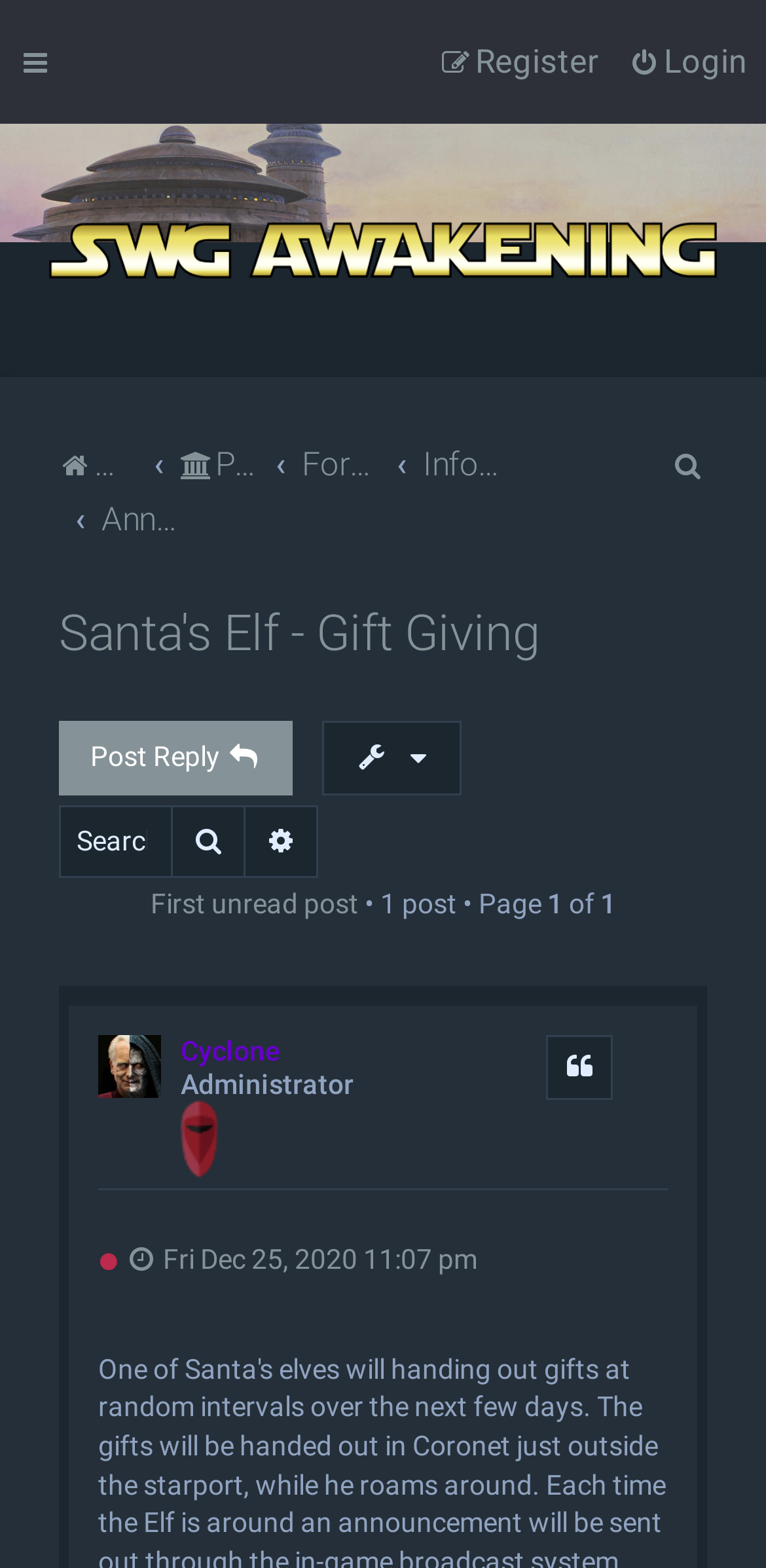Please answer the following query using a single word or phrase: 
What is the role of the user 'Cyclone'?

Administrator